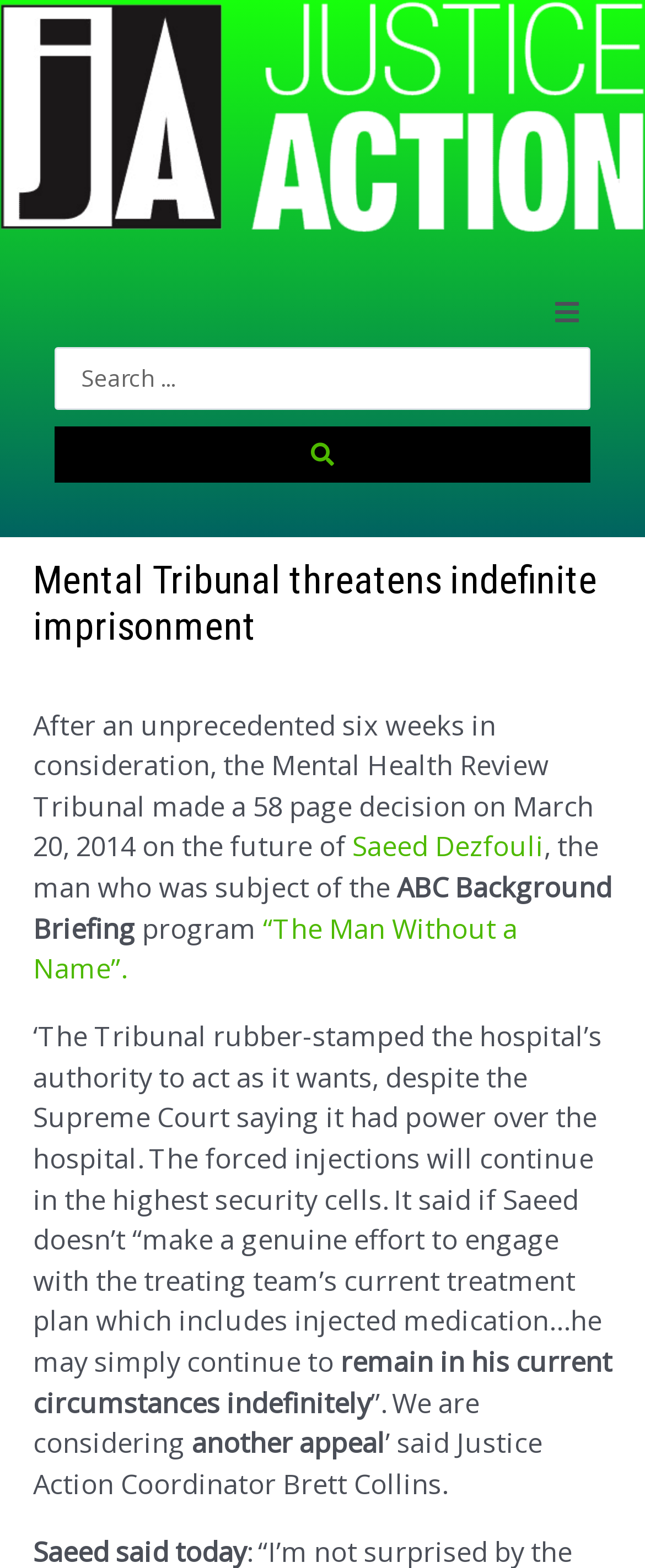For the element described, predict the bounding box coordinates as (top-left x, top-left y, bottom-right x, bottom-right y). All values should be between 0 and 1. Element description: parent_node: Search ... aria-label="Search submit"

[0.085, 0.272, 0.915, 0.308]